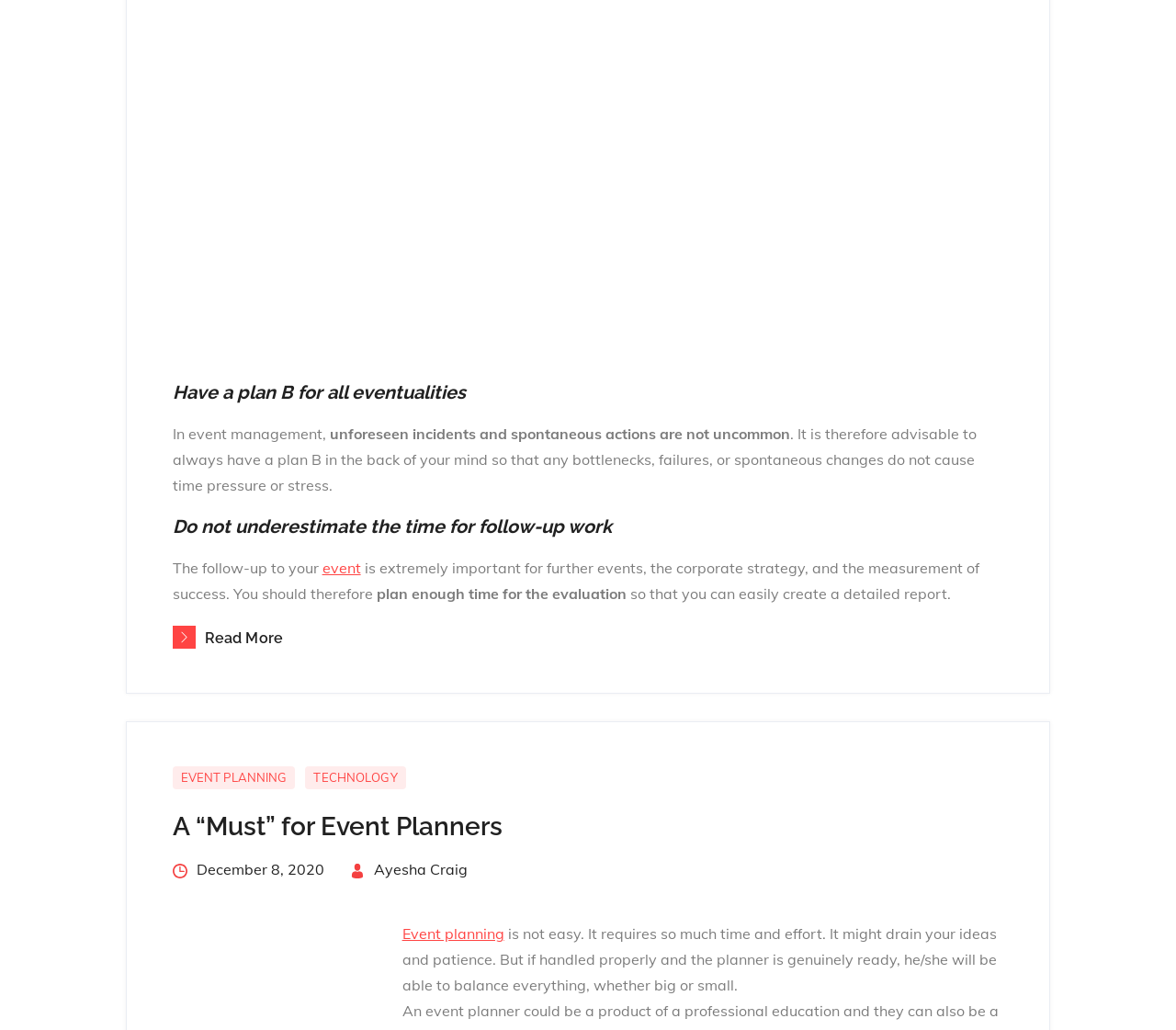Could you provide the bounding box coordinates for the portion of the screen to click to complete this instruction: "Click on 'A “Must” for Event Planners'"?

[0.147, 0.788, 0.427, 0.817]